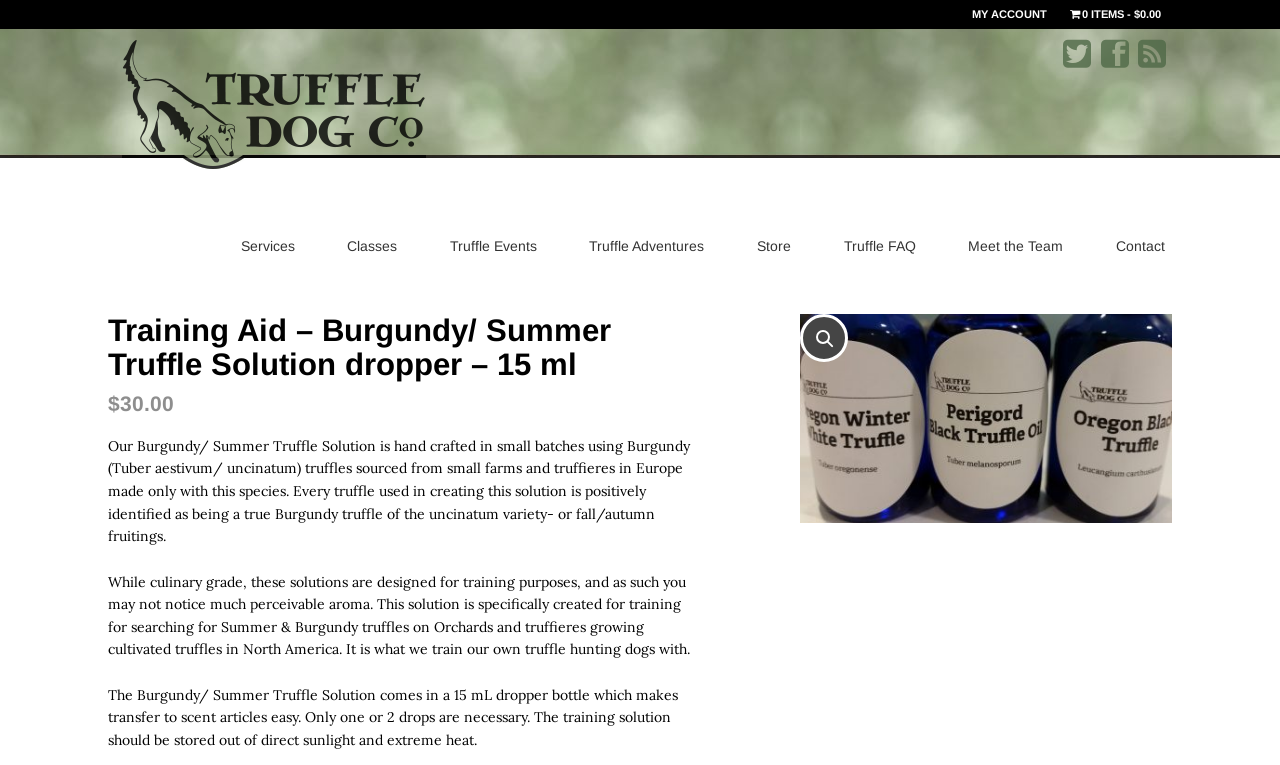Please identify the bounding box coordinates of the area that needs to be clicked to follow this instruction: "Search with the magnifying glass".

[0.625, 0.41, 0.662, 0.473]